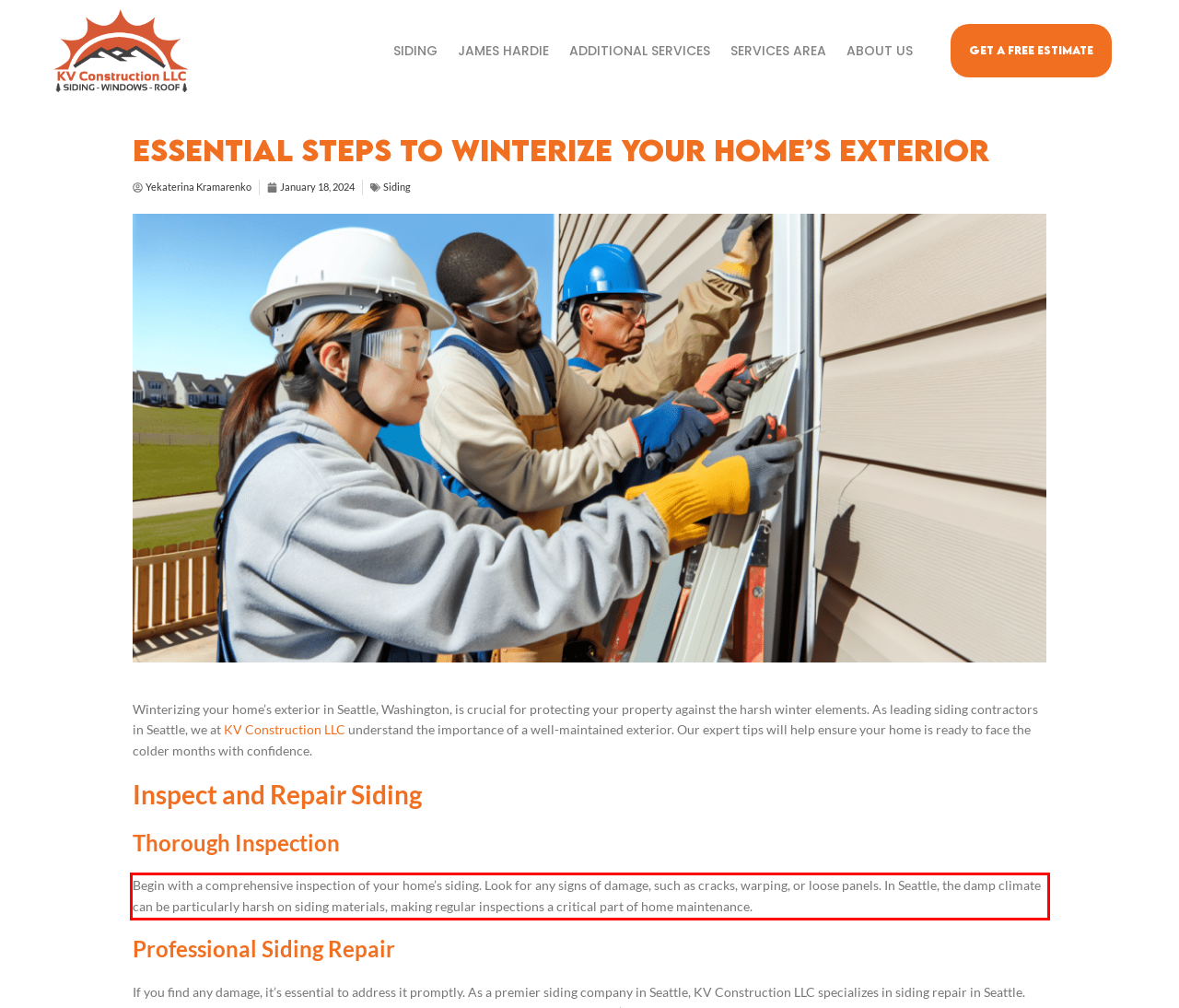Please identify the text within the red rectangular bounding box in the provided webpage screenshot.

Begin with a comprehensive inspection of your home’s siding. Look for any signs of damage, such as cracks, warping, or loose panels. In Seattle, the damp climate can be particularly harsh on siding materials, making regular inspections a critical part of home maintenance.